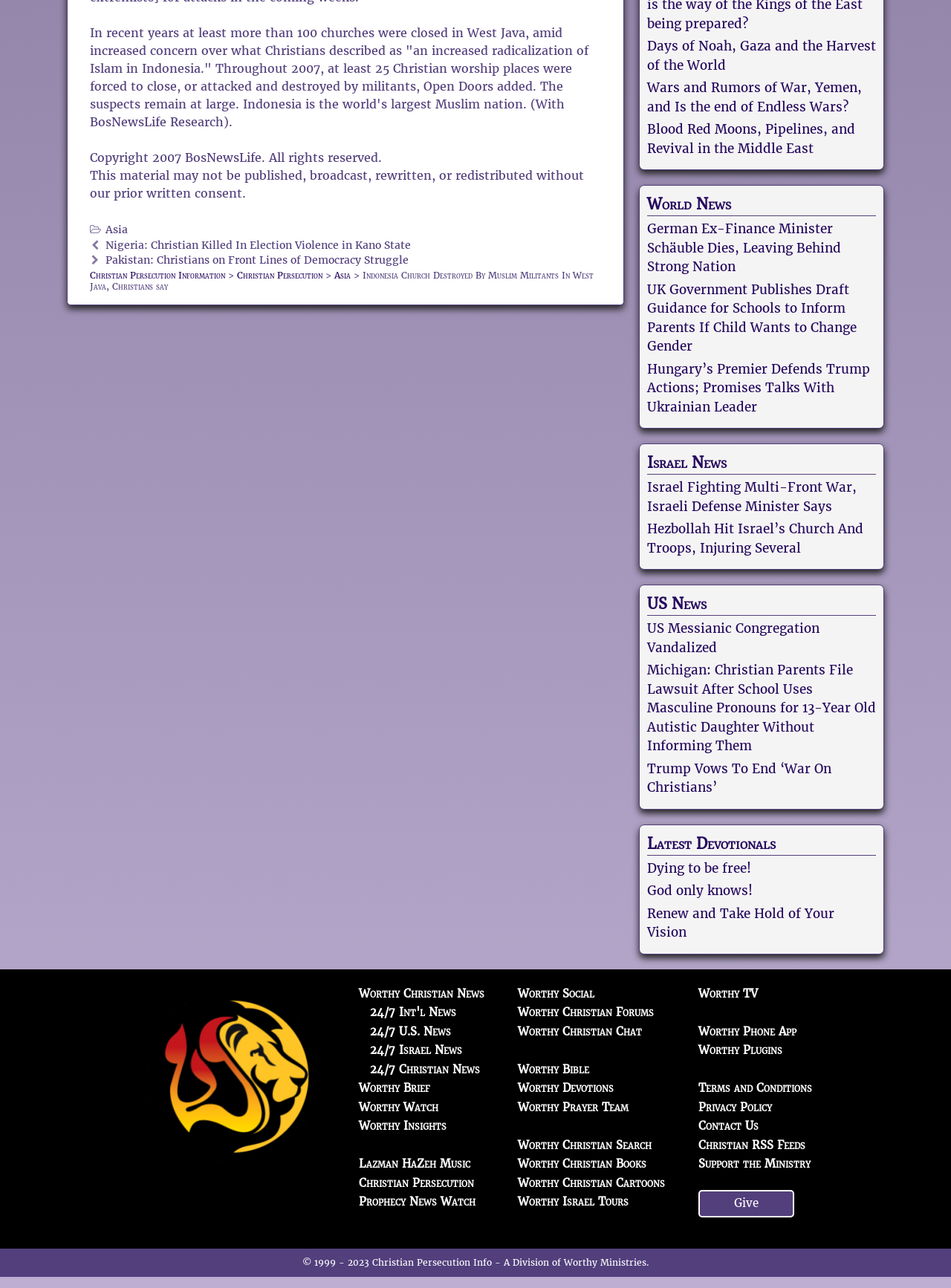Please identify the bounding box coordinates of the element that needs to be clicked to perform the following instruction: "Read the latest devotional".

[0.68, 0.668, 0.79, 0.68]